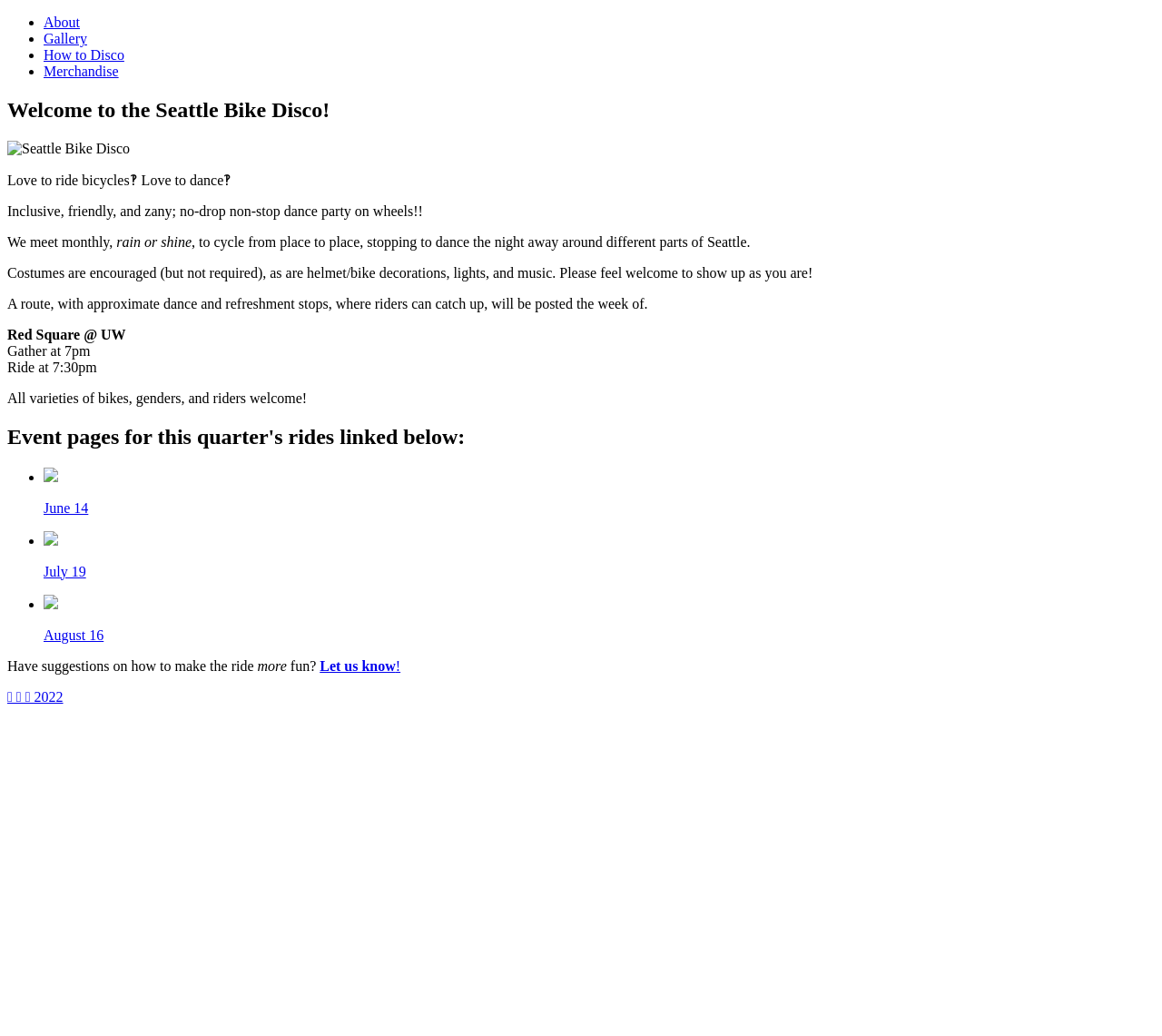What is the name of the event?
From the details in the image, provide a complete and detailed answer to the question.

The name of the event is mentioned in the main heading 'Welcome to the Seattle Bike Disco!' and also in the image description 'Seattle Bike Disco'.